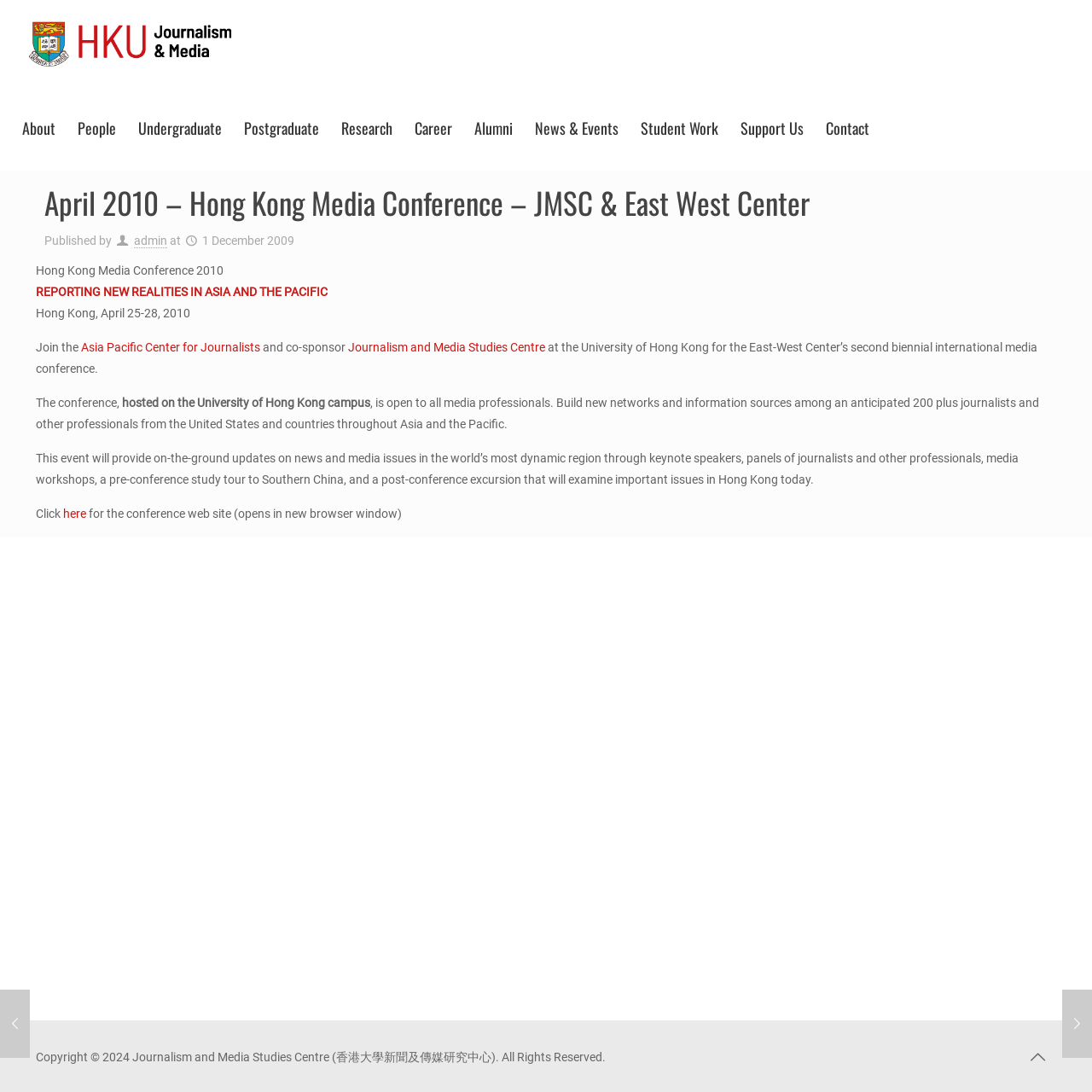Please specify the bounding box coordinates of the clickable region to carry out the following instruction: "View the conference details". The coordinates should be four float numbers between 0 and 1, in the format [left, top, right, bottom].

[0.033, 0.261, 0.3, 0.273]